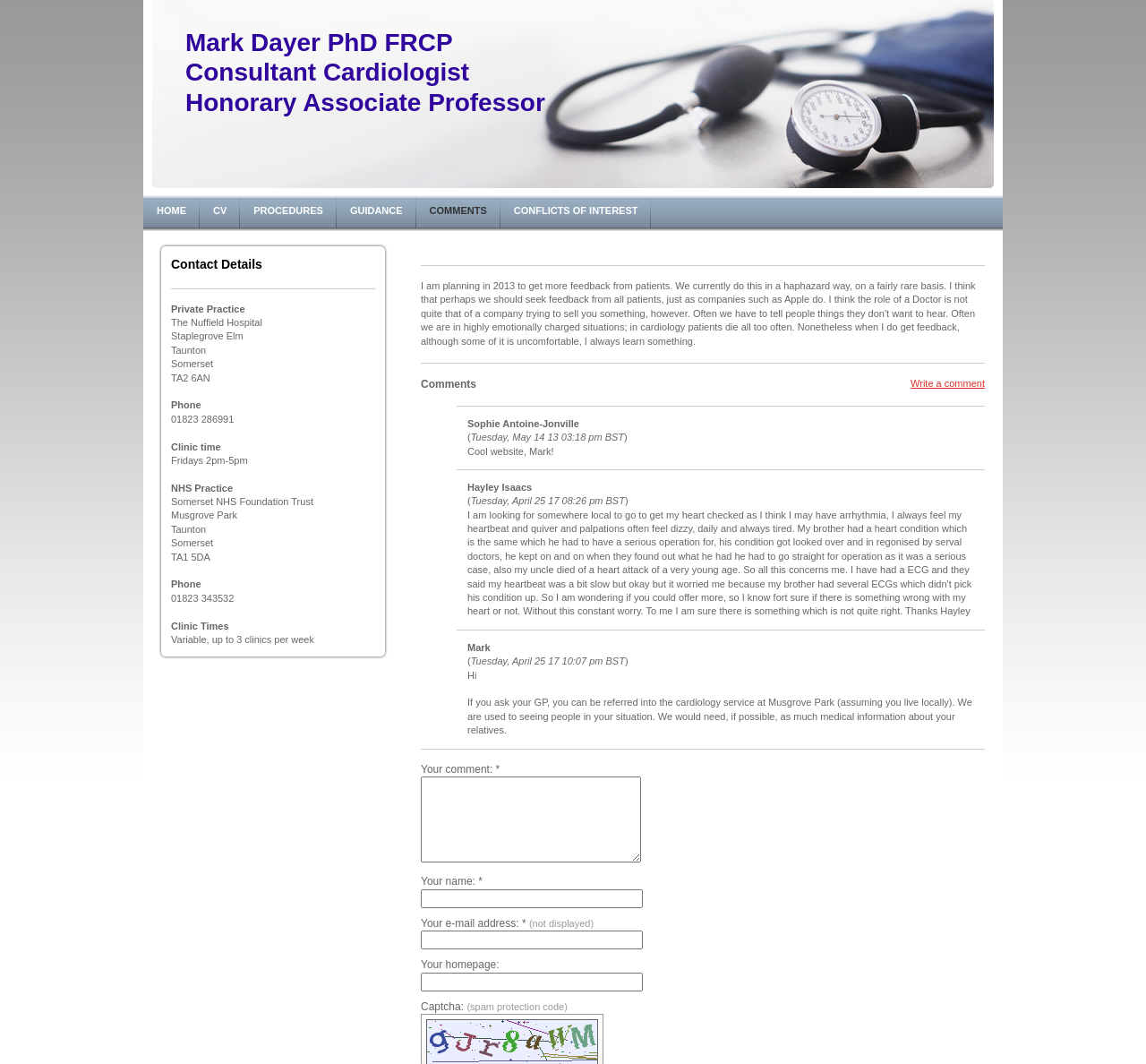Show the bounding box coordinates for the element that needs to be clicked to execute the following instruction: "Enter your name". Provide the coordinates in the form of four float numbers between 0 and 1, i.e., [left, top, right, bottom].

[0.367, 0.836, 0.561, 0.853]